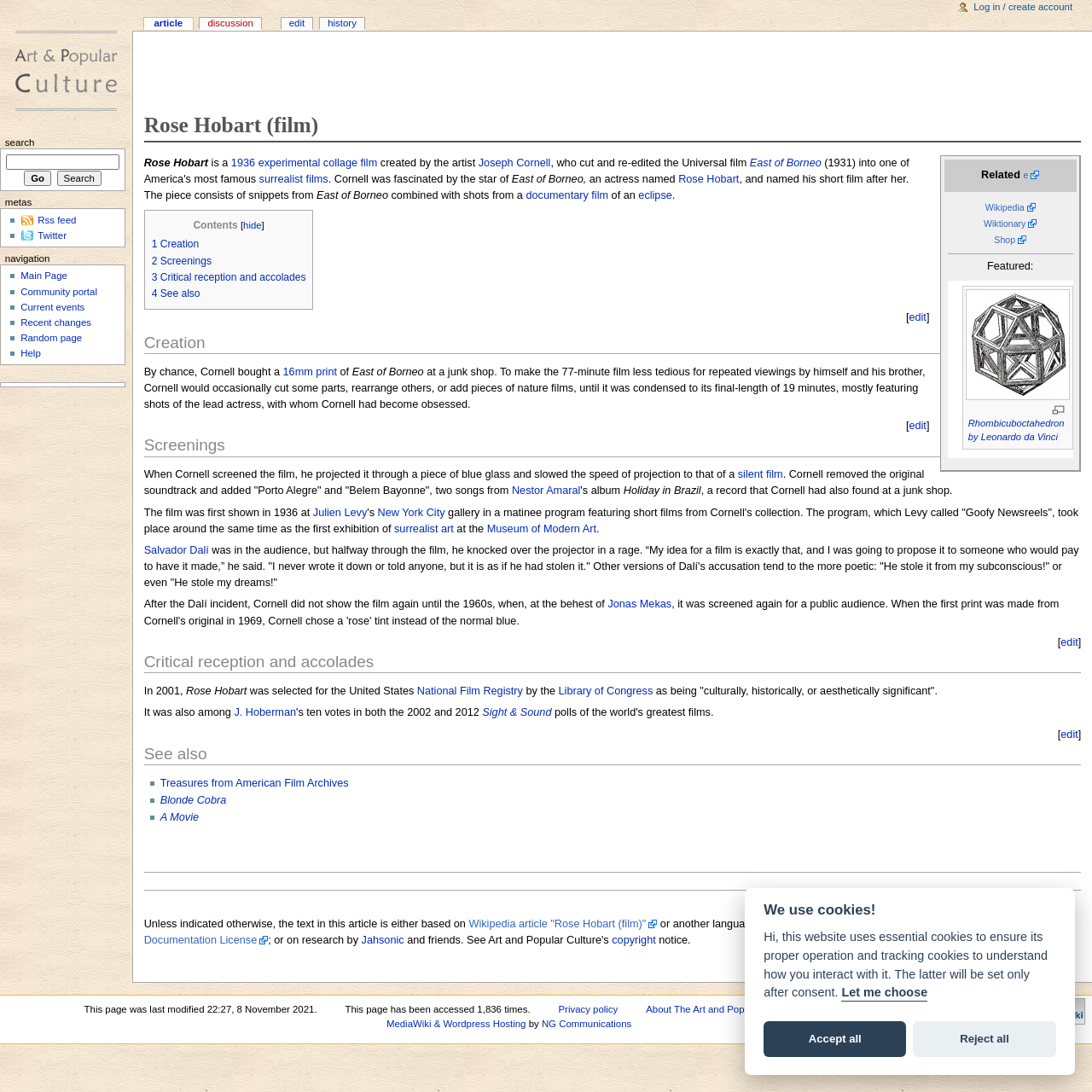Give a one-word or short-phrase answer to the following question: 
What is the original length of the film?

77 minutes